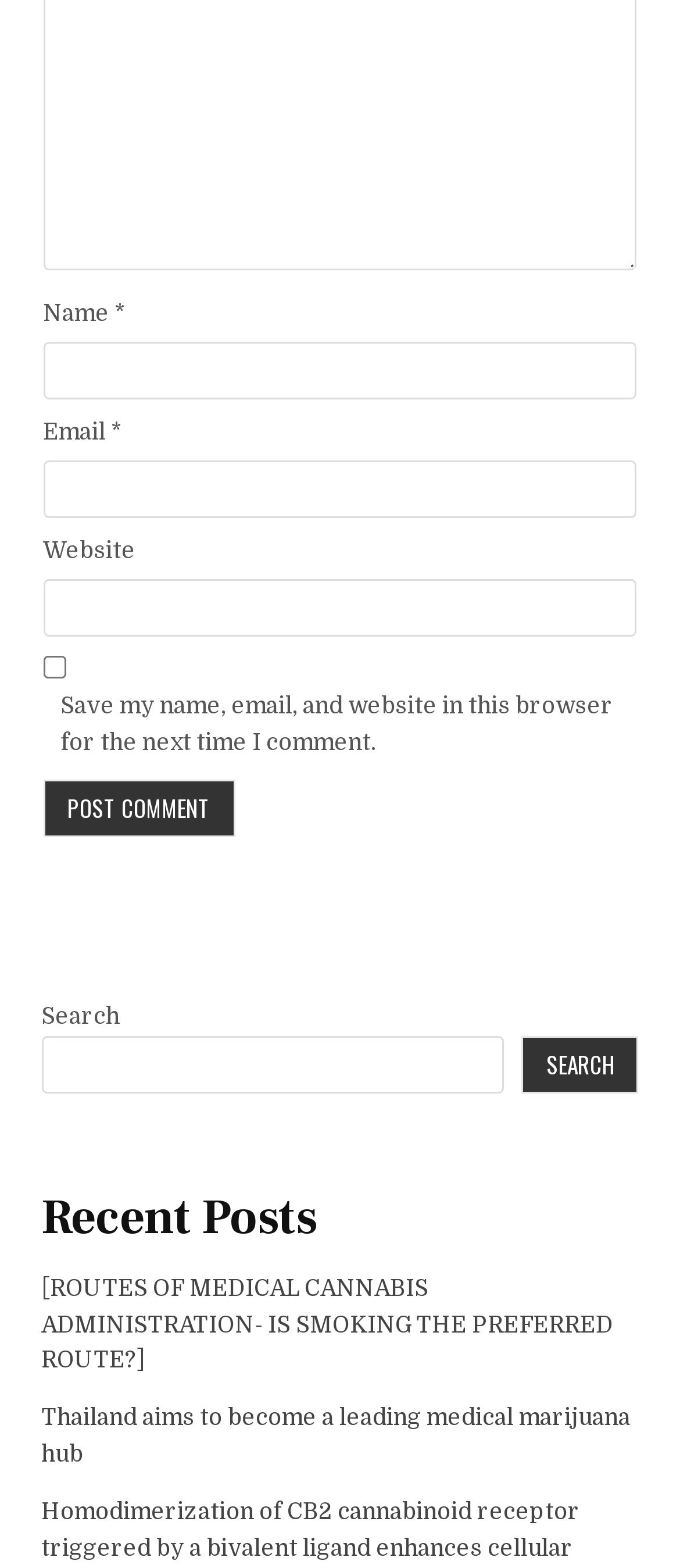Locate the UI element described by parent_node: Name * name="author" in the provided webpage screenshot. Return the bounding box coordinates in the format (top-left x, top-left y, bottom-right x, bottom-right y), ensuring all values are between 0 and 1.

[0.063, 0.218, 0.937, 0.254]